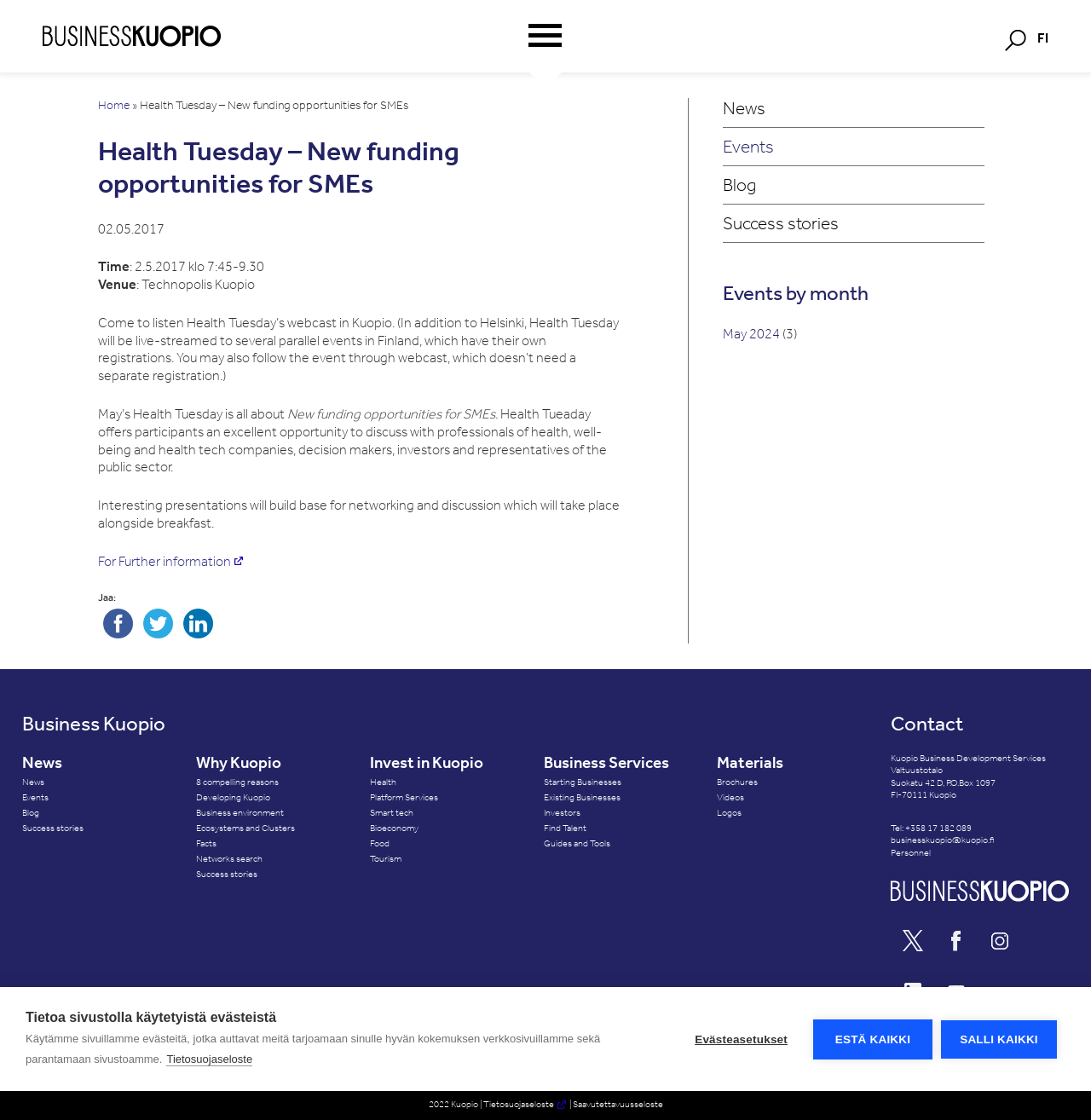Can you determine the bounding box coordinates of the area that needs to be clicked to fulfill the following instruction: "Click on the 'Health Tuesday – New funding opportunities for SMEs' link"?

[0.09, 0.12, 0.568, 0.178]